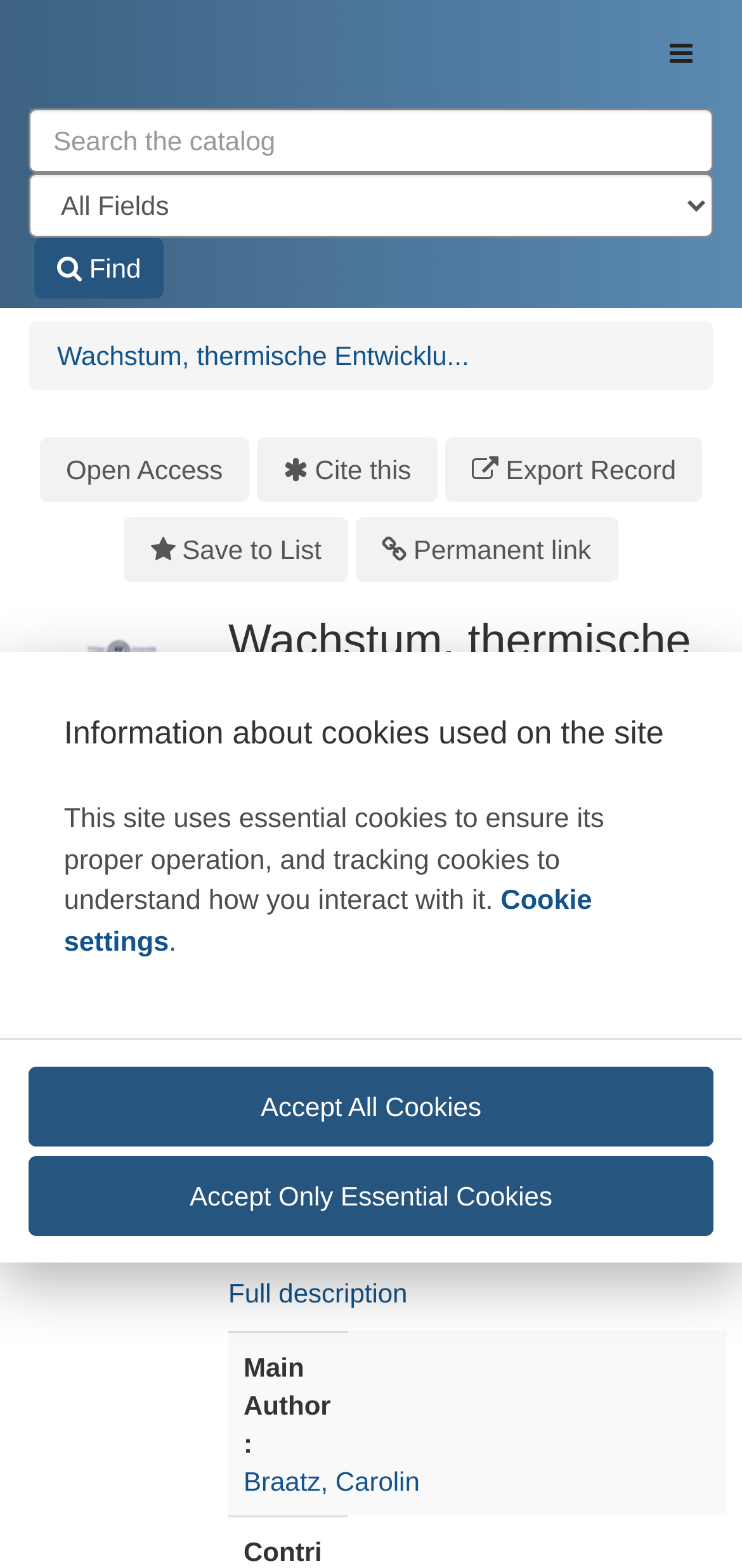Using the information in the image, give a comprehensive answer to the question: 
What is the purpose of the 'Export Record' button?

I found the purpose of the 'Export Record' button by looking at its context and the other buttons nearby, which suggests that it is used to export the publication record.